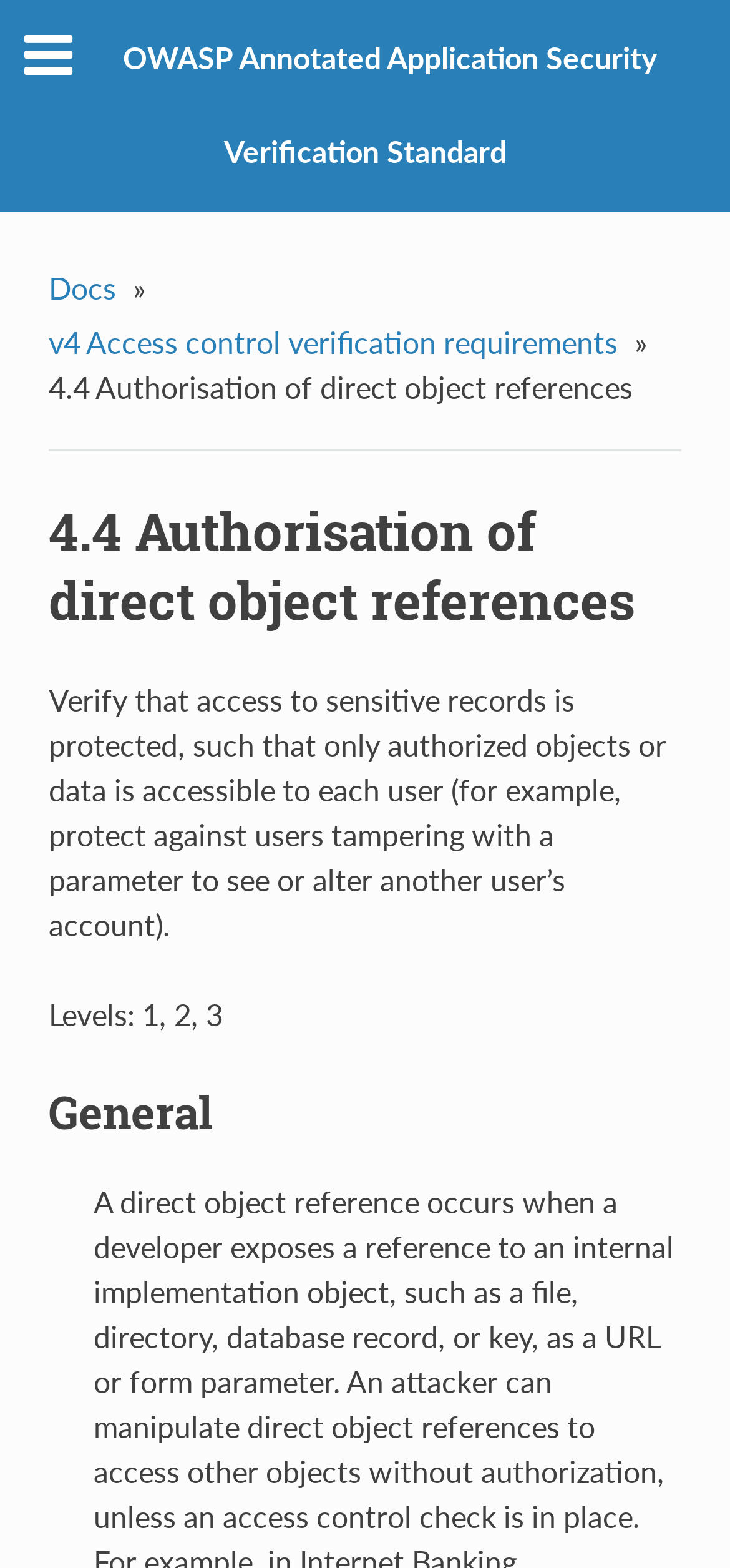Identify and provide the bounding box coordinates of the UI element described: "Docs". The coordinates should be formatted as [left, top, right, bottom], with each number being a float between 0 and 1.

[0.066, 0.166, 0.171, 0.2]